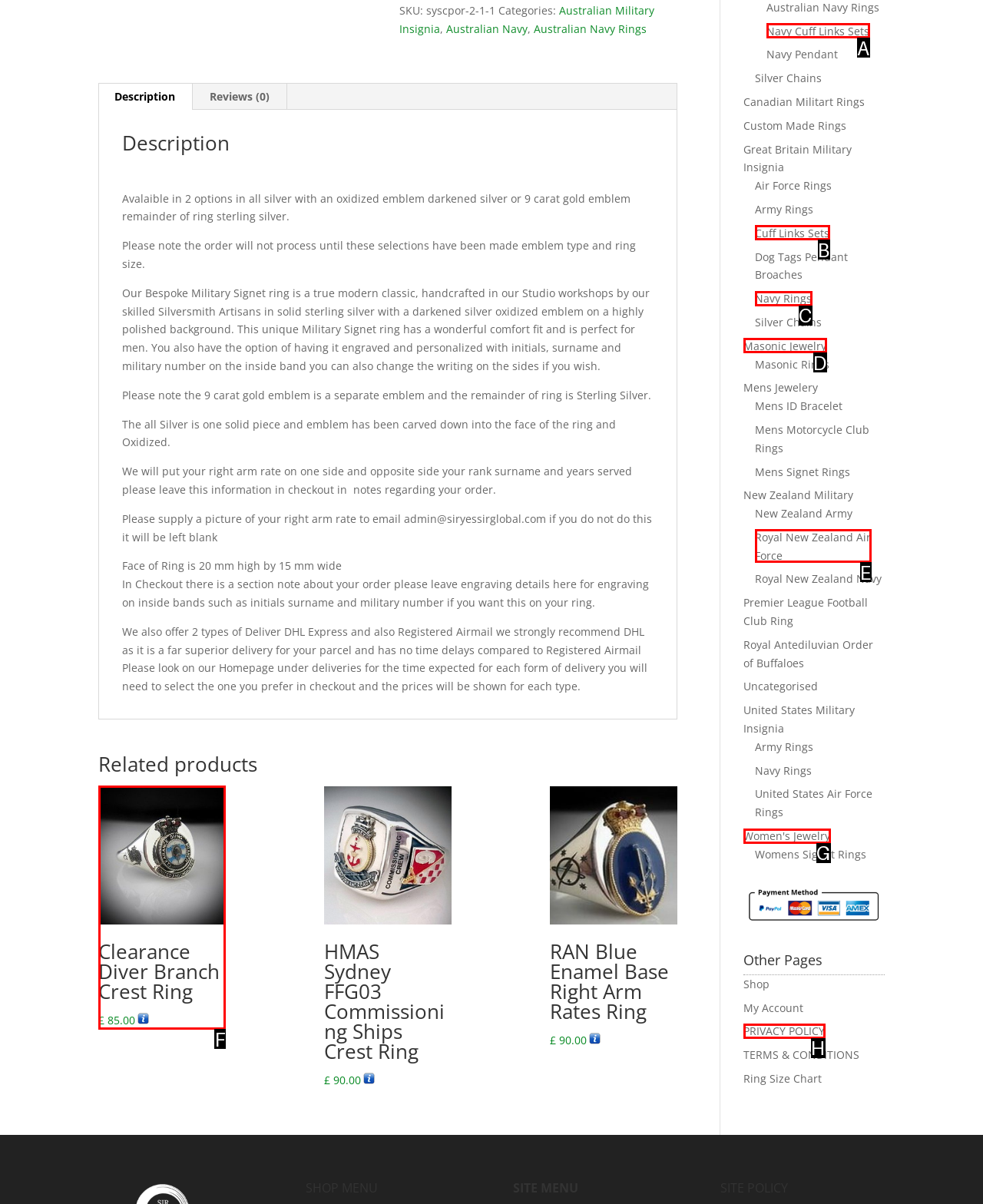Choose the letter that best represents the description: Pay Bill Online. Provide the letter as your response.

None